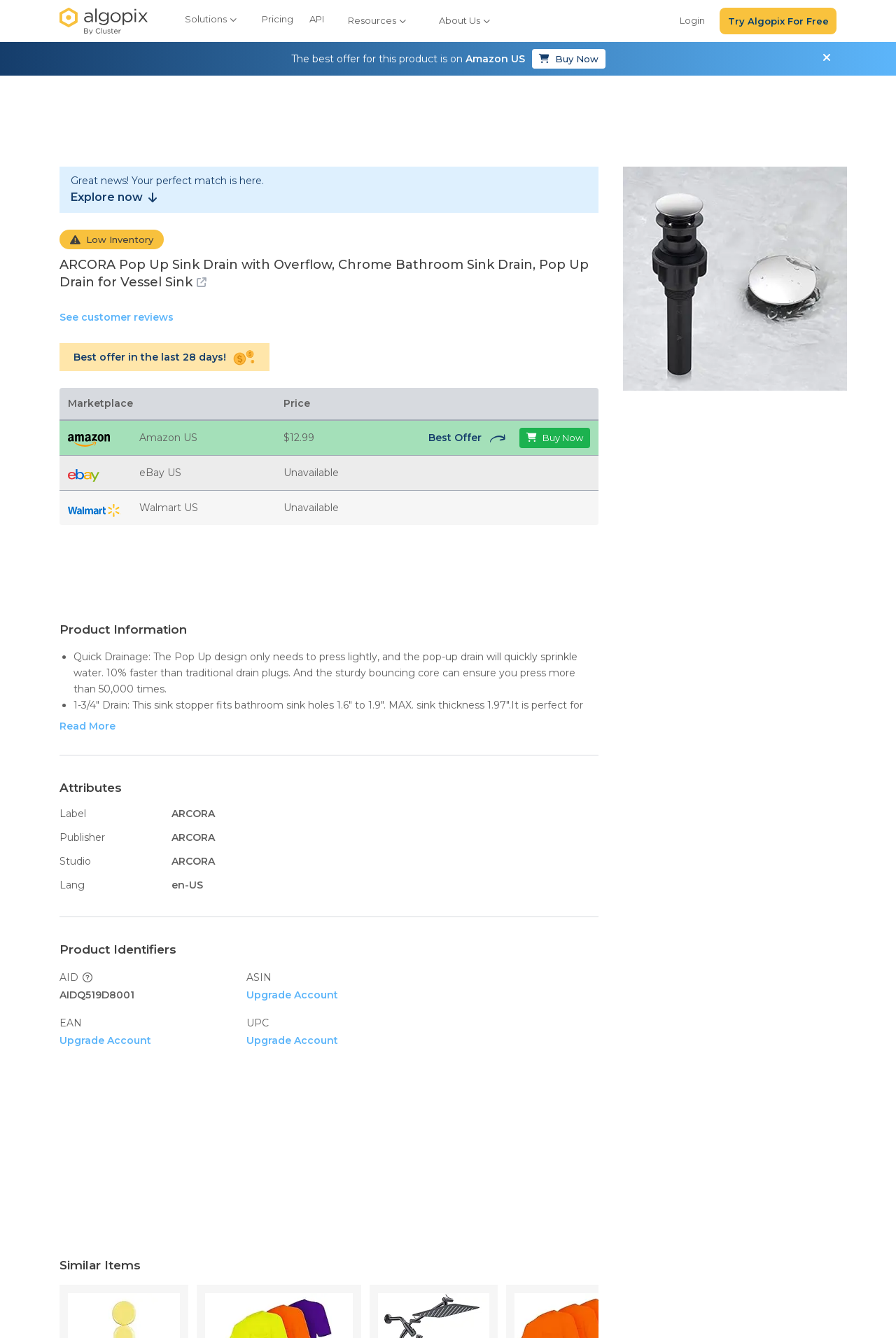Please identify the bounding box coordinates of the area that needs to be clicked to follow this instruction: "Check the similar items".

[0.066, 0.94, 0.668, 0.952]